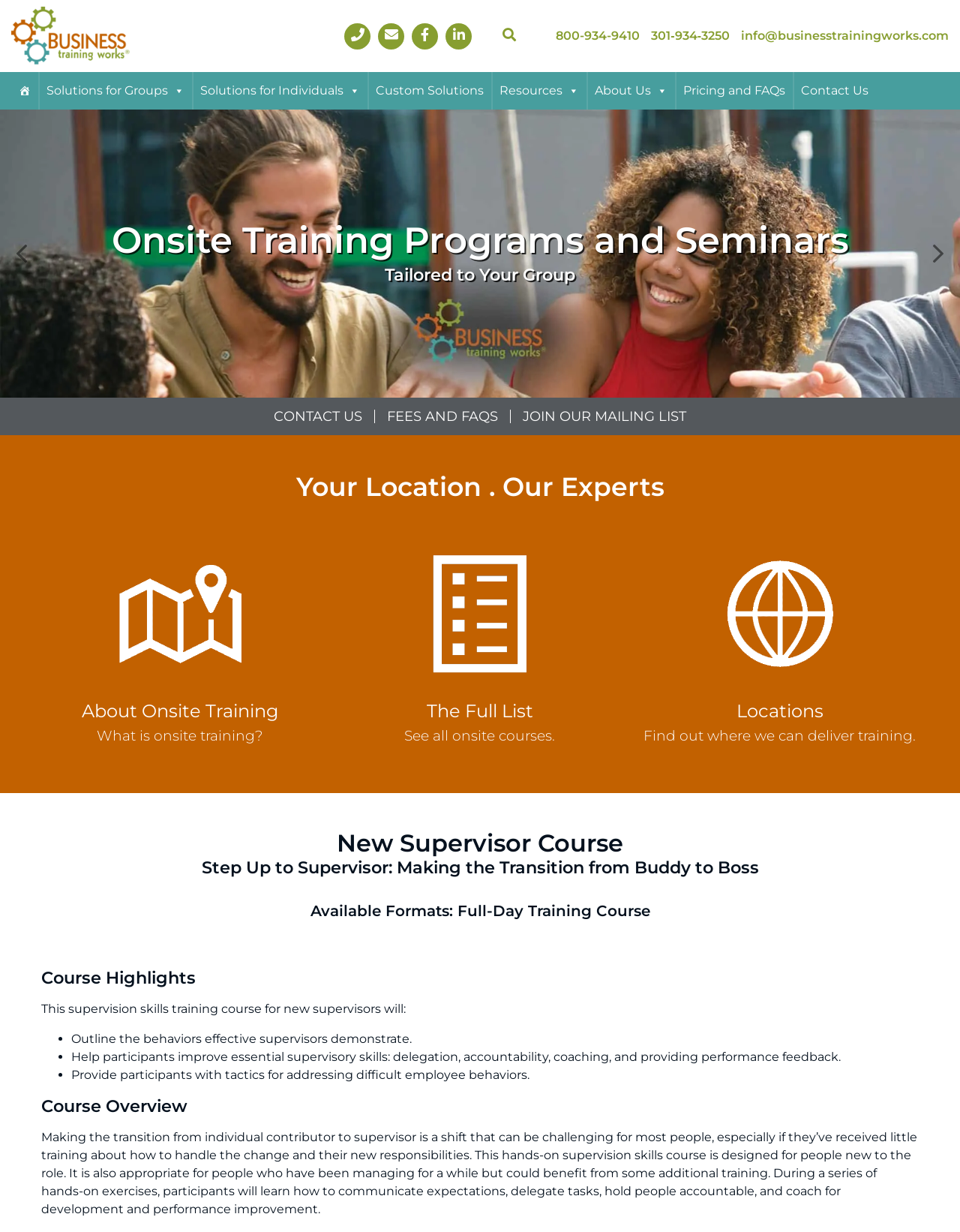Identify the bounding box coordinates of the specific part of the webpage to click to complete this instruction: "Click the 'Solutions for Groups' dropdown menu".

[0.041, 0.058, 0.2, 0.089]